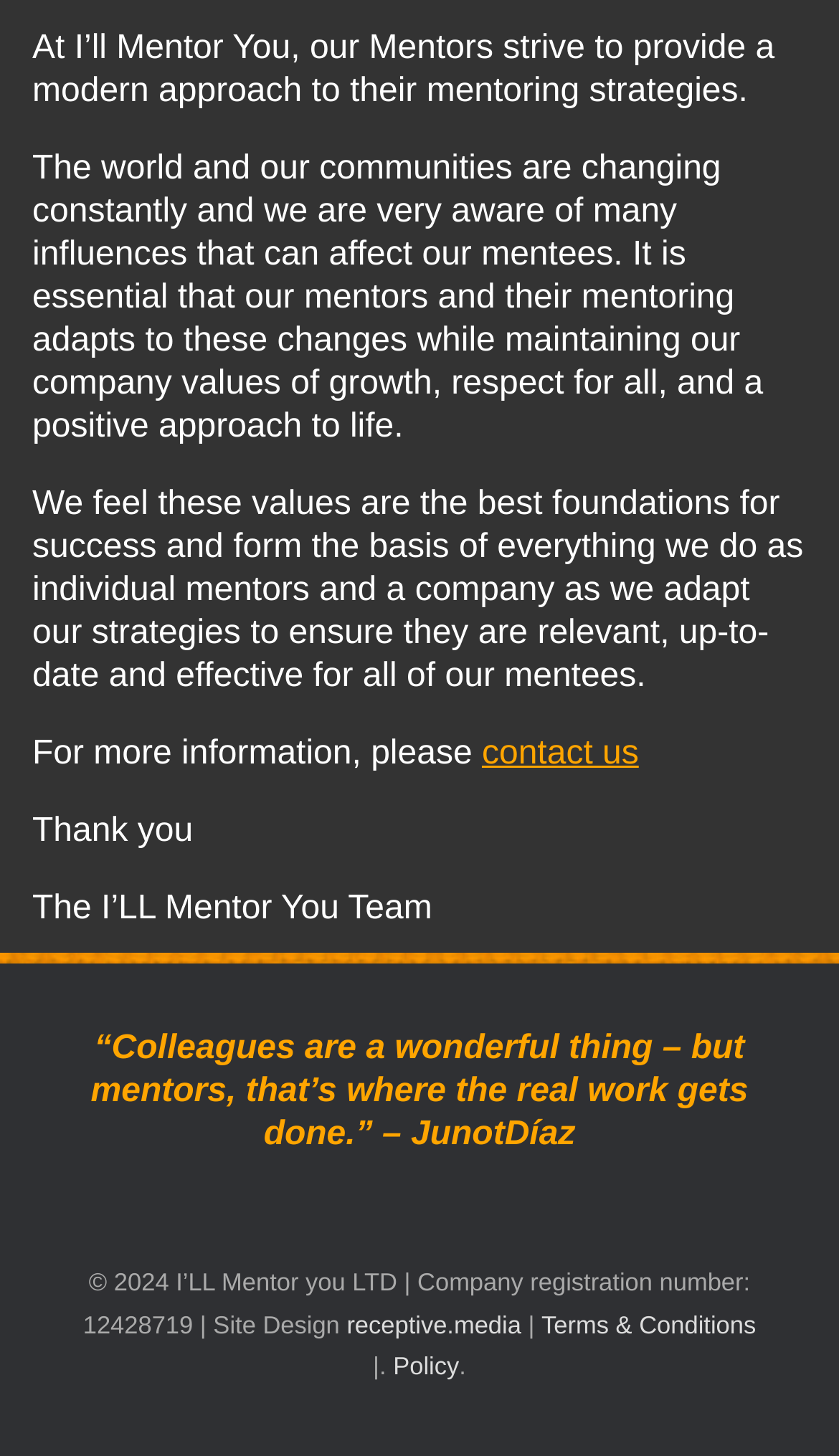Locate and provide the bounding box coordinates for the HTML element that matches this description: "Policy".

[0.469, 0.931, 0.547, 0.949]